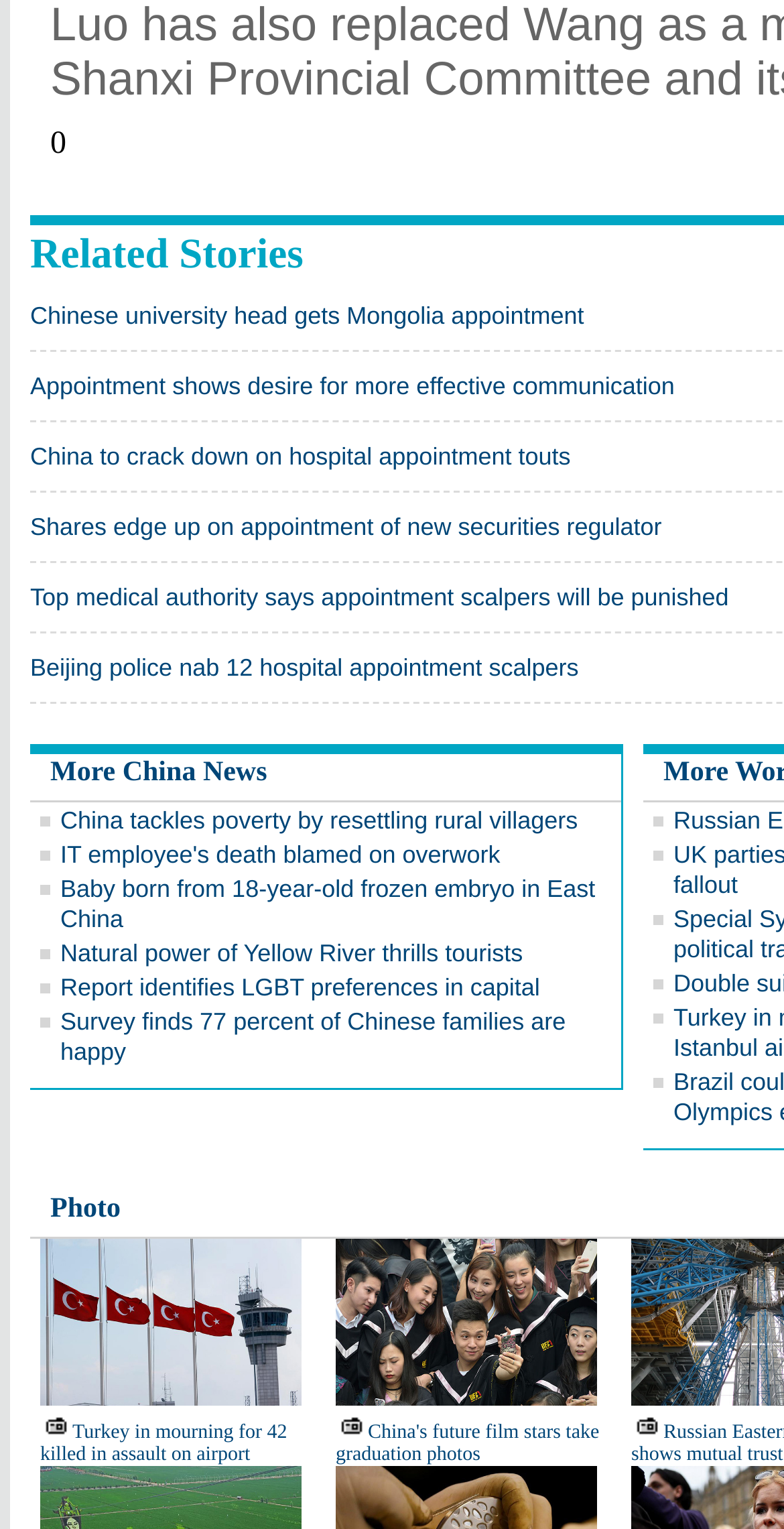Please determine the bounding box coordinates of the area that needs to be clicked to complete this task: 'View 4 Yard Skip Hire details'. The coordinates must be four float numbers between 0 and 1, formatted as [left, top, right, bottom].

None